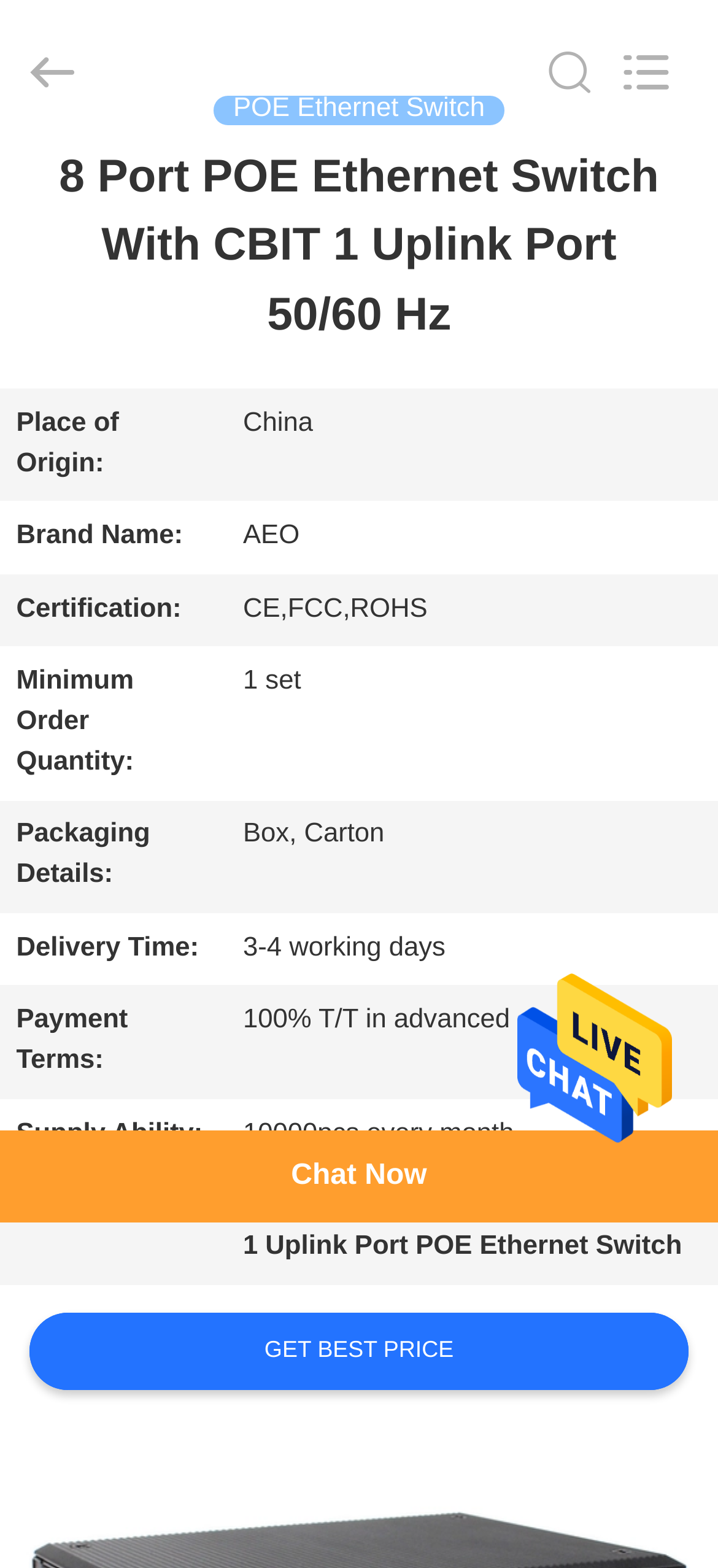Please find and report the bounding box coordinates of the element to click in order to perform the following action: "Chat with us". The coordinates should be expressed as four float numbers between 0 and 1, in the format [left, top, right, bottom].

[0.0, 0.714, 0.168, 0.802]